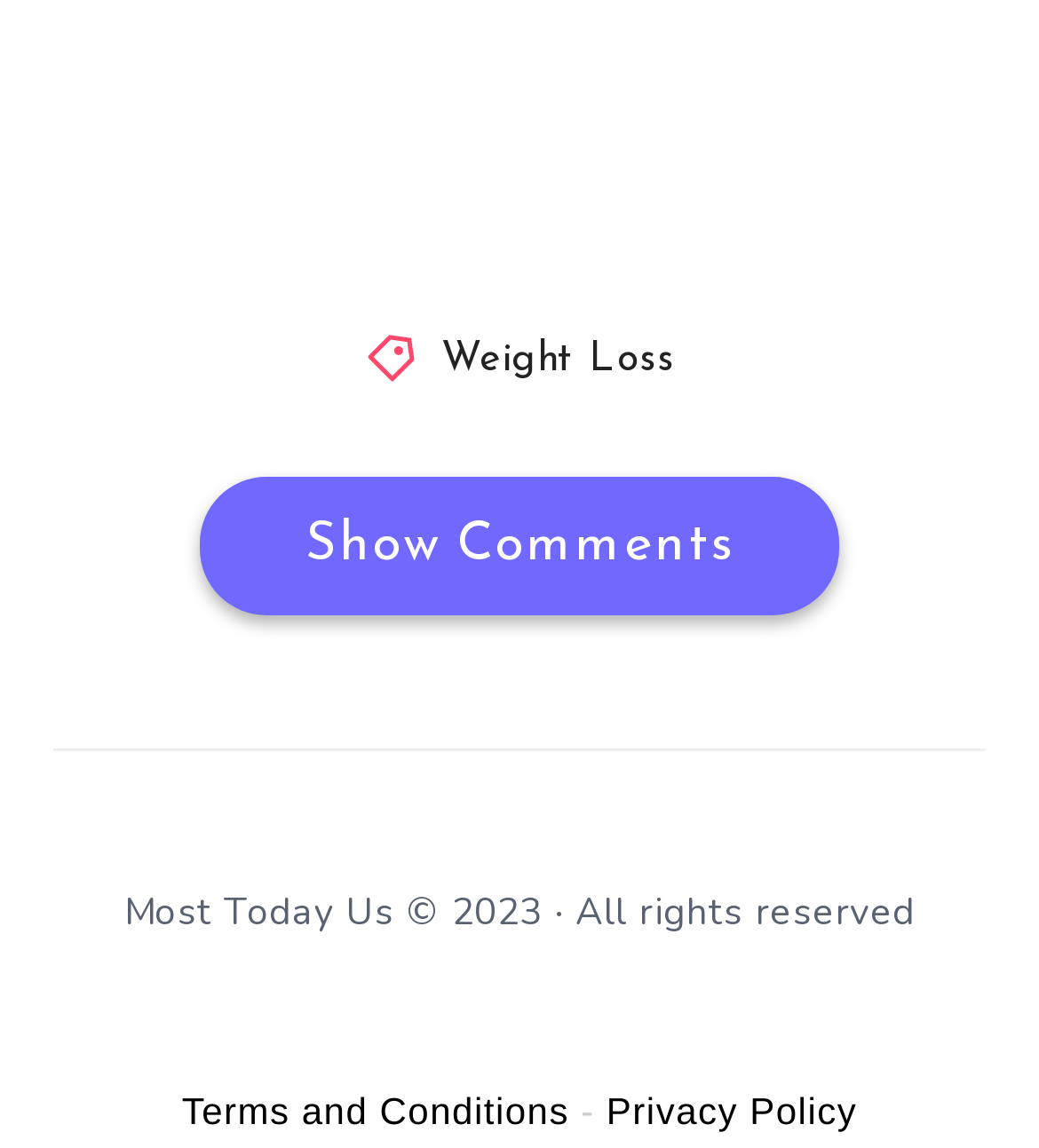What is the topic of the link above the image?
From the image, respond with a single word or phrase.

Weight Loss